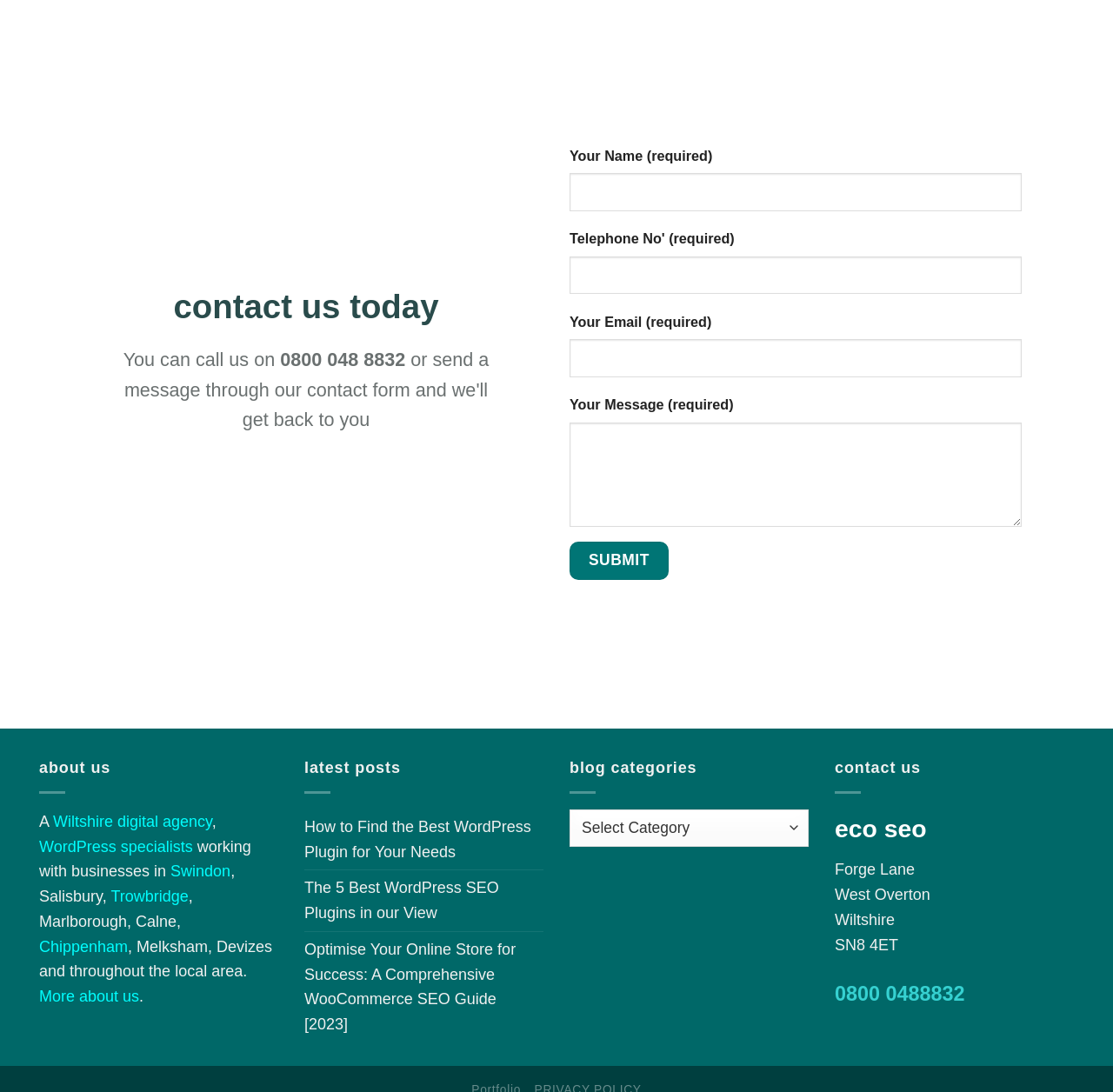Please identify the coordinates of the bounding box that should be clicked to fulfill this instruction: "Read more about the company".

[0.035, 0.905, 0.125, 0.921]